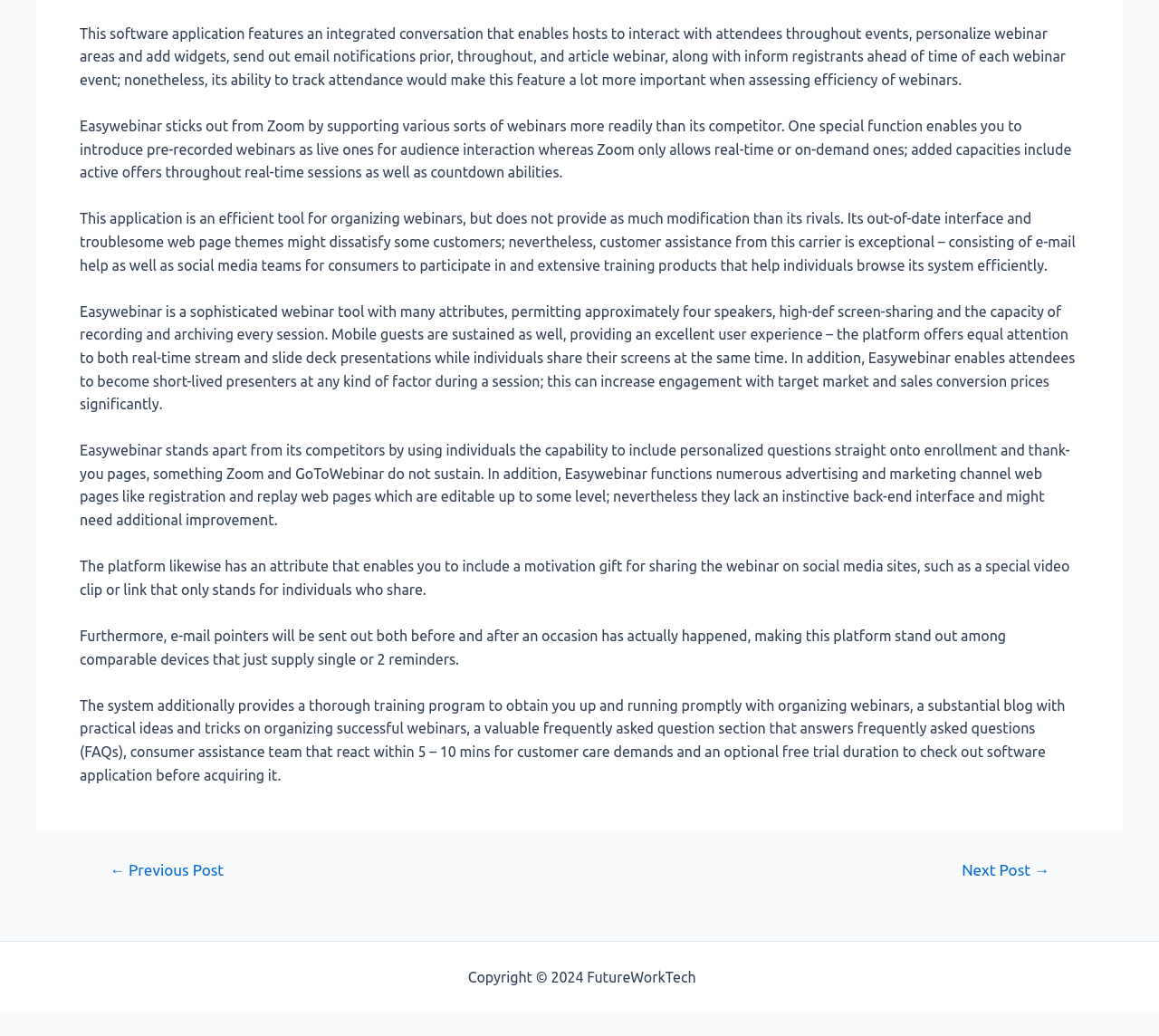Give a one-word or short phrase answer to this question: 
What kind of support does Easywebinar offer?

Email and social media support